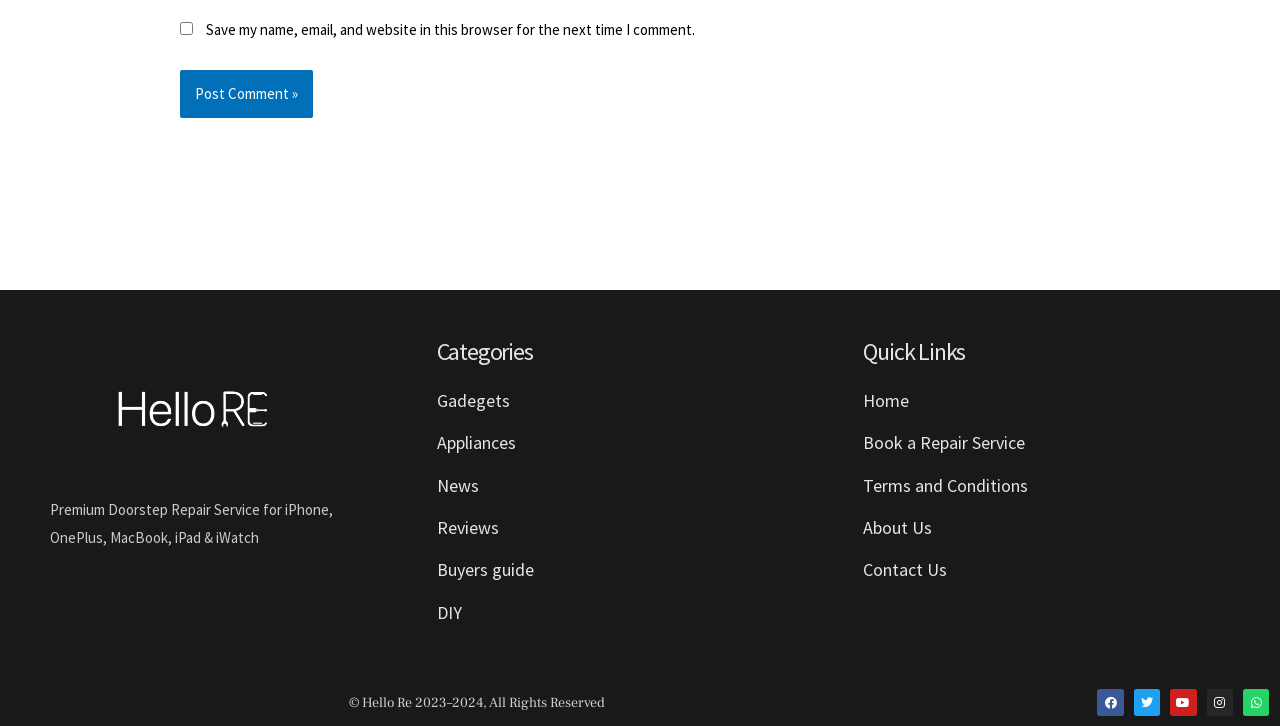Provide your answer in a single word or phrase: 
What categories are available?

Gadegets, Appliances, News, Reviews, Buyers guide, DIY